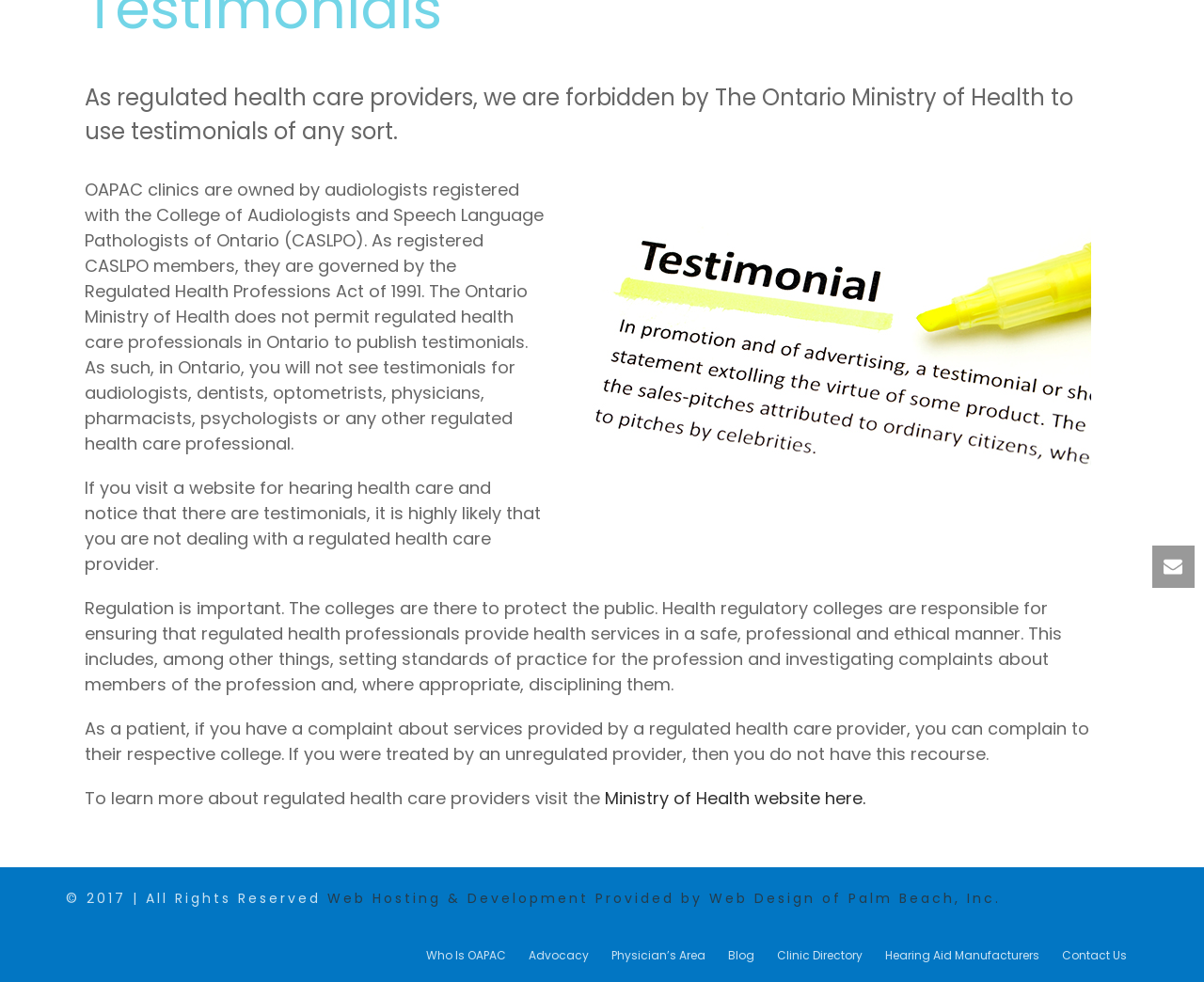Please find the bounding box for the UI component described as follows: "Advocacy".

[0.439, 0.966, 0.489, 0.981]